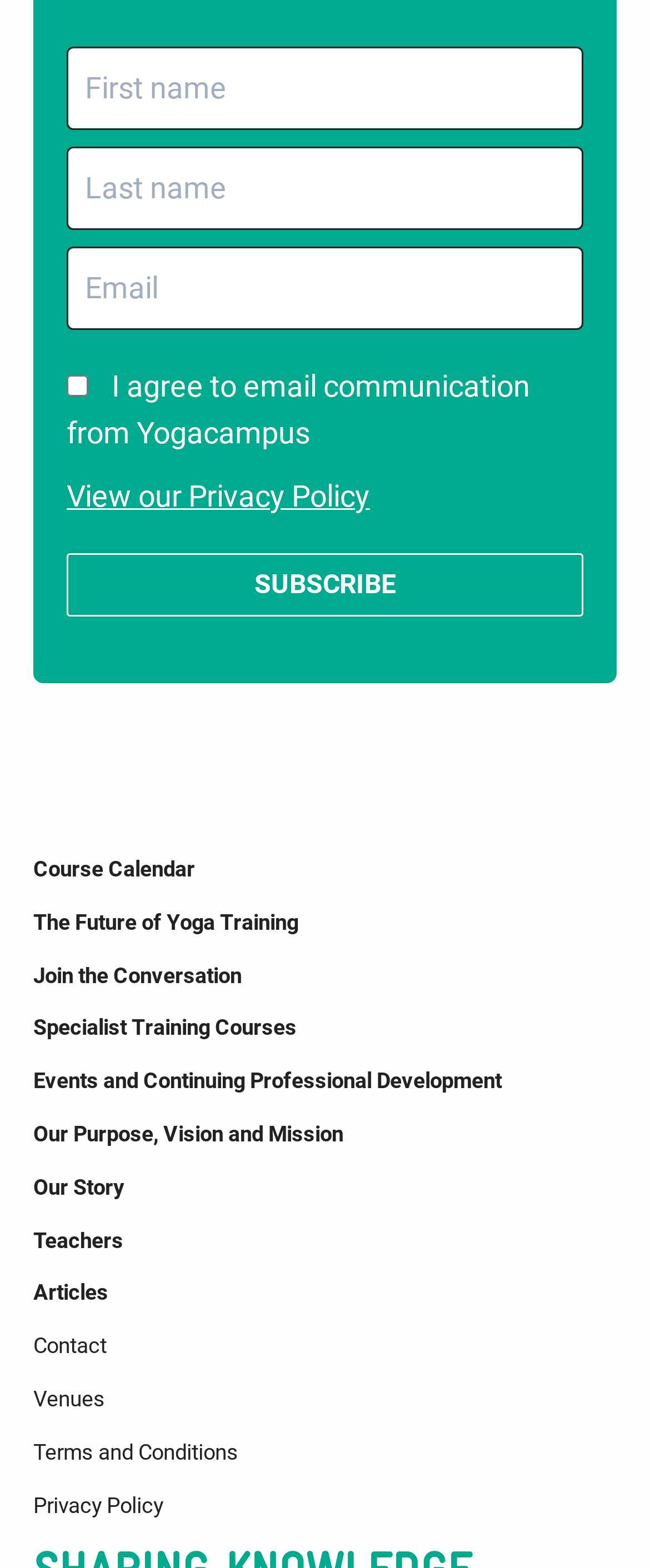Please specify the bounding box coordinates of the element that should be clicked to execute the given instruction: 'Subscribe to the newsletter'. Ensure the coordinates are four float numbers between 0 and 1, expressed as [left, top, right, bottom].

[0.103, 0.353, 0.897, 0.393]